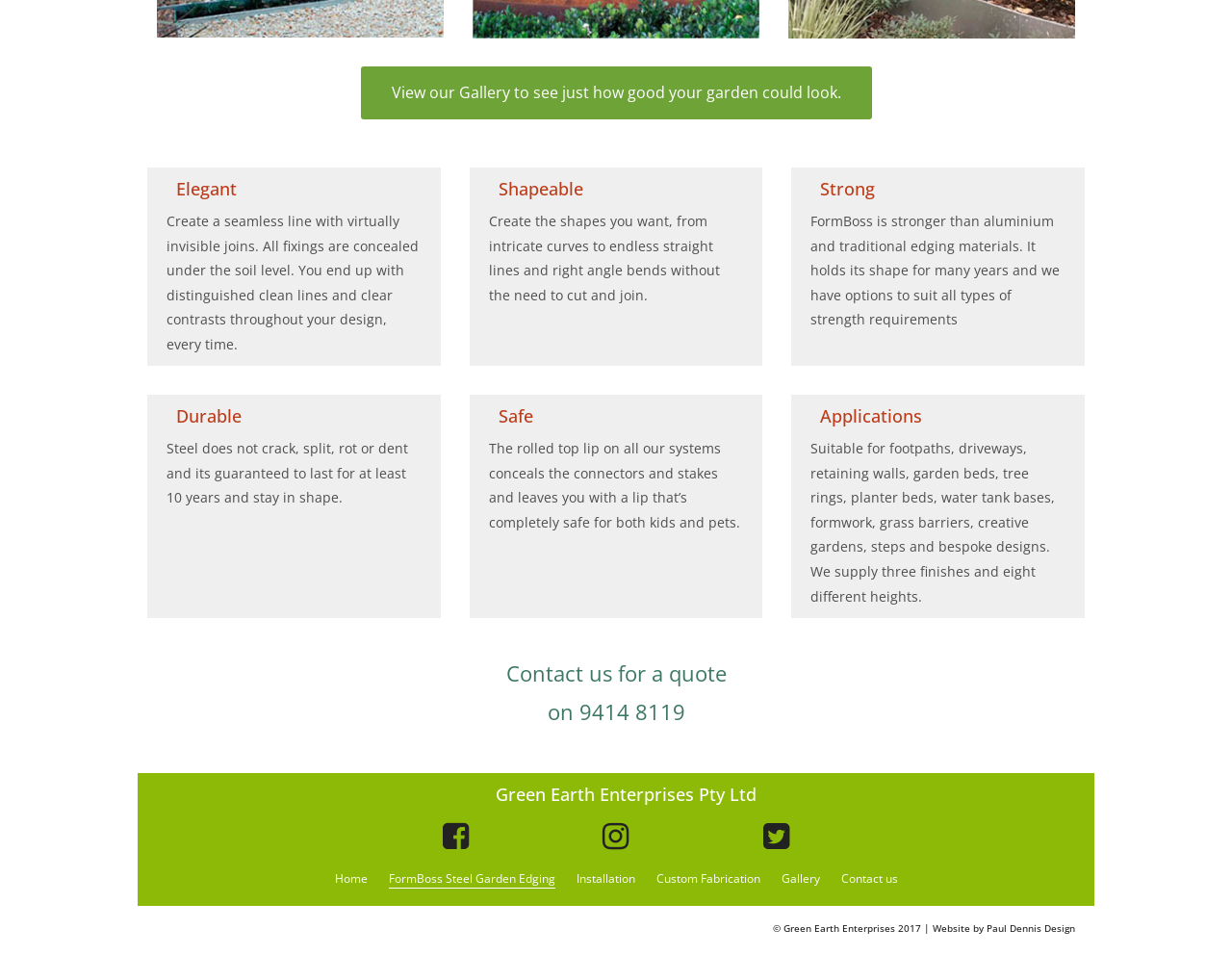Identify the bounding box coordinates of the element to click to follow this instruction: 'Contact us for a quote'. Ensure the coordinates are four float values between 0 and 1, provided as [left, top, right, bottom].

[0.112, 0.69, 0.888, 0.722]